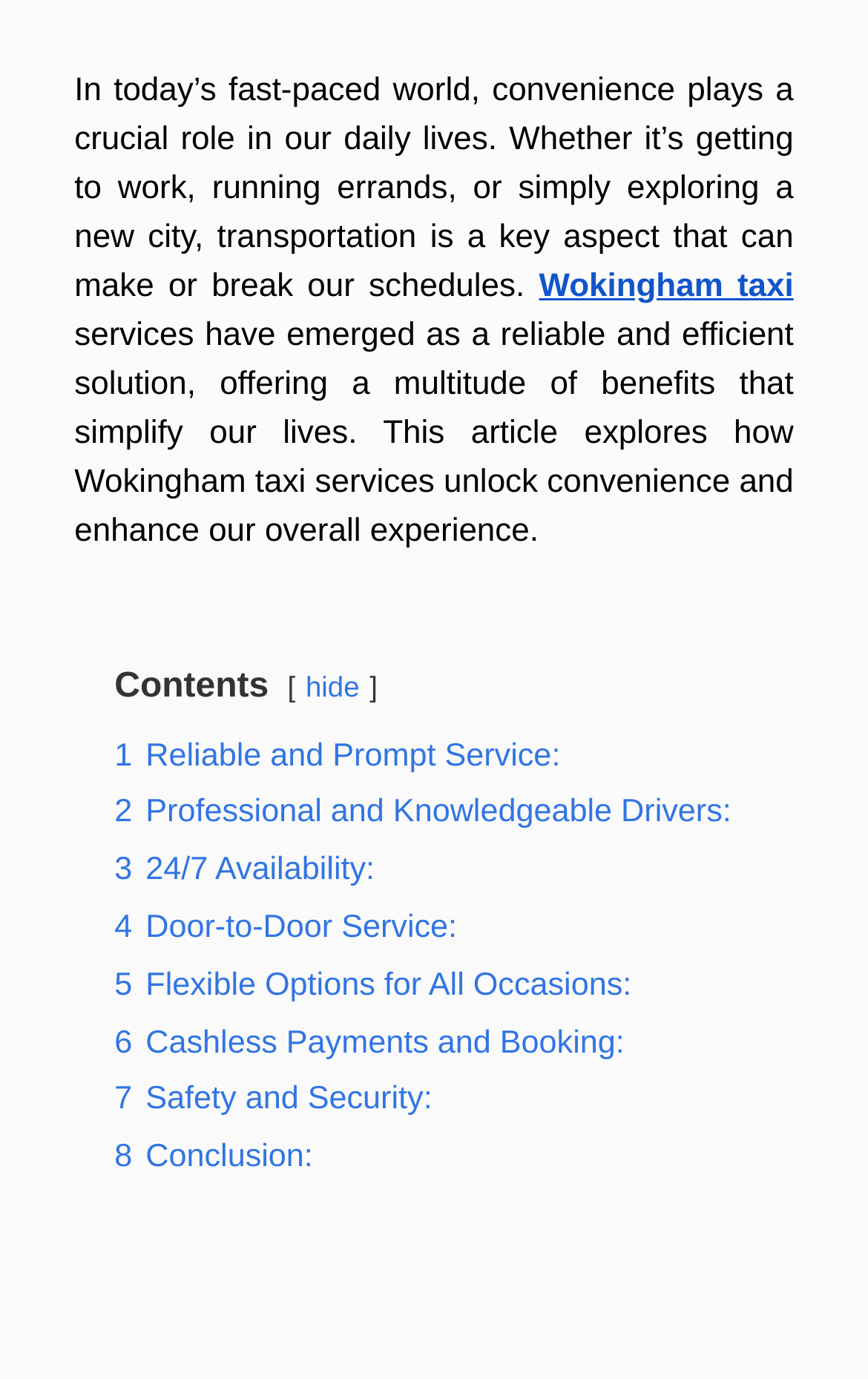What is the main topic of the article?
Using the details shown in the screenshot, provide a comprehensive answer to the question.

The main topic of the article can be determined by reading the introductory paragraphs, which mention Wokingham taxi services as a reliable and efficient solution for transportation. The article explores how these services unlock convenience and enhance our overall experience.